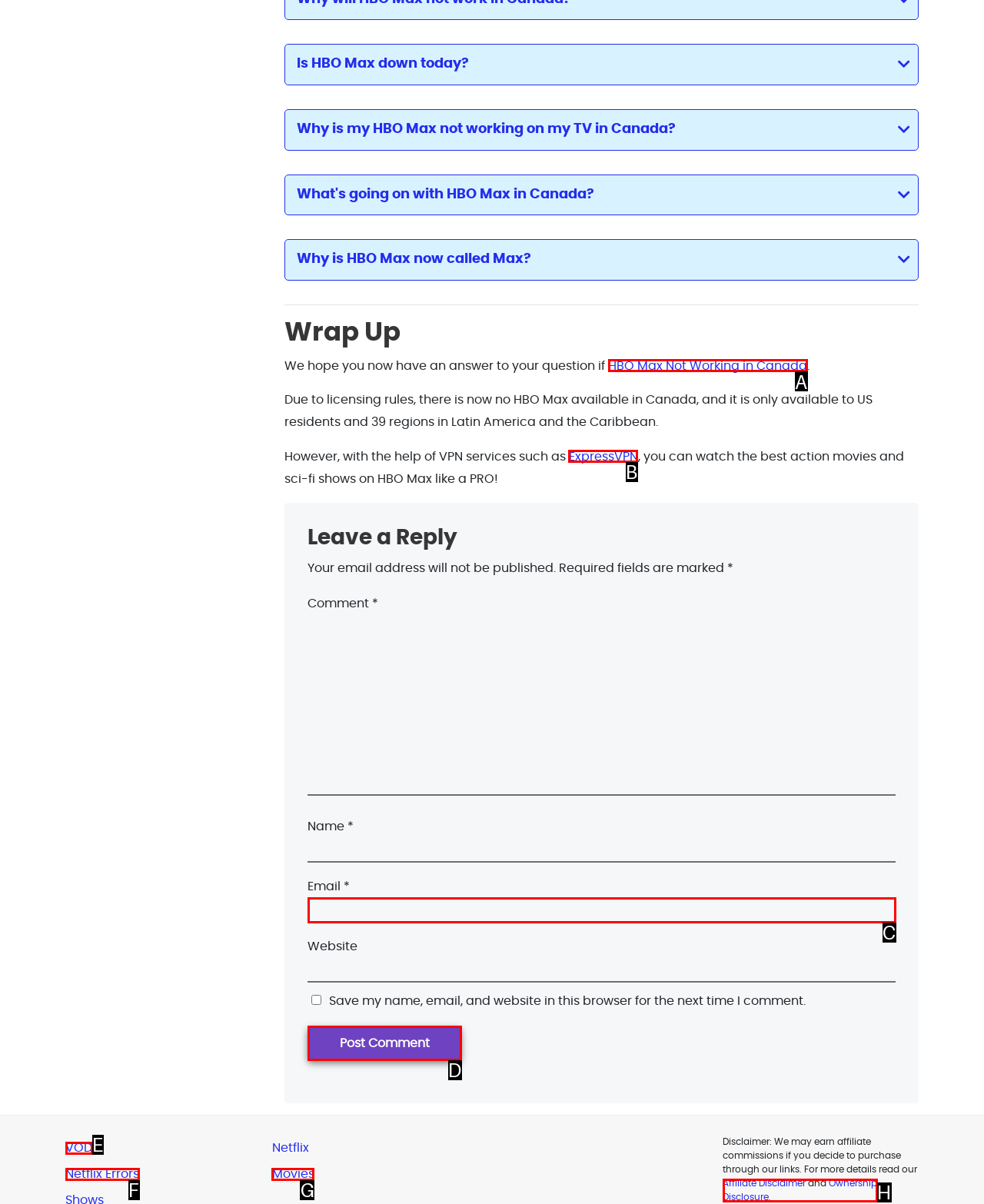Identify the letter of the UI element needed to carry out the task: Click on the 'ExpressVPN' link
Reply with the letter of the chosen option.

B